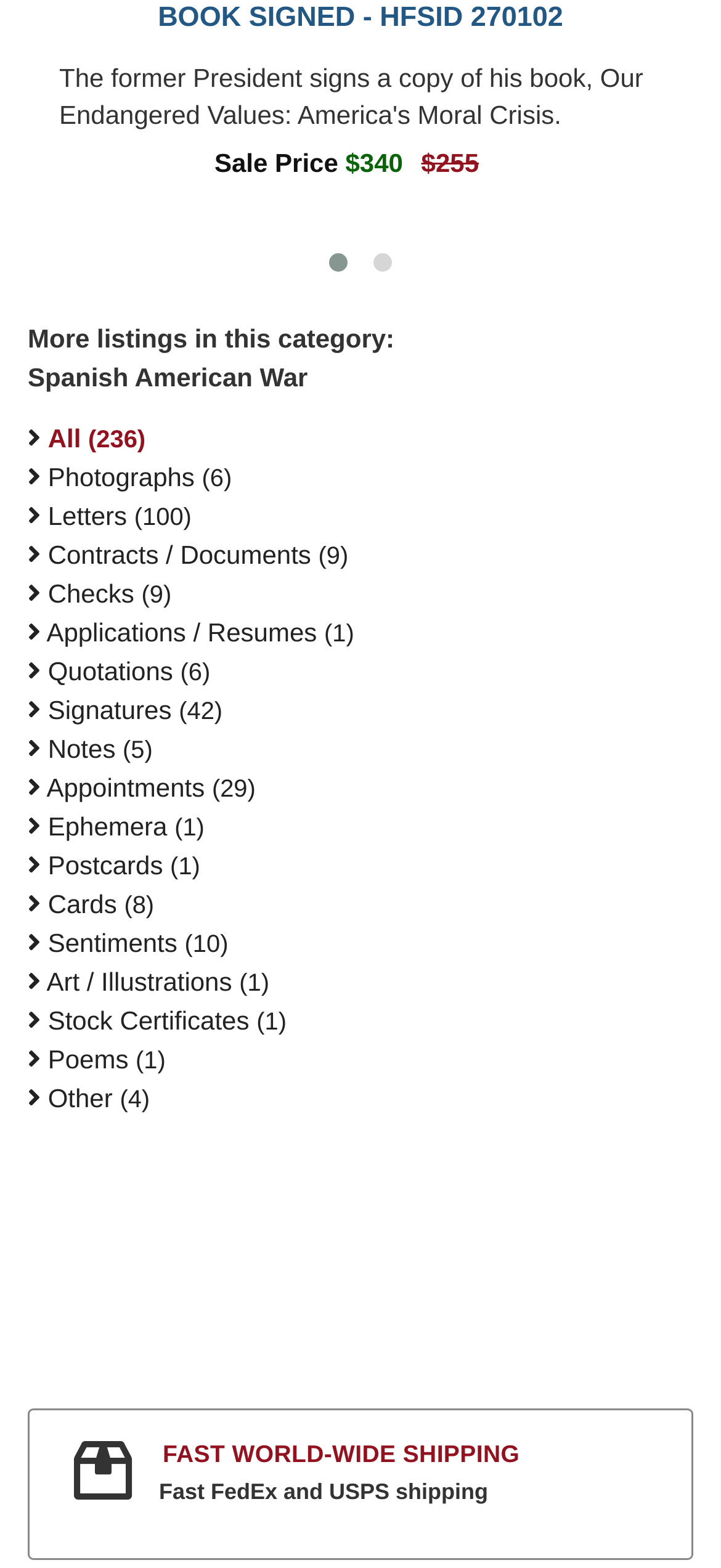What is the shipping method mentioned on the webpage?
Look at the webpage screenshot and answer the question with a detailed explanation.

The shipping method mentioned on the webpage is 'Fast FedEx and USPS shipping', as stated in the static text element with bounding box coordinates [0.221, 0.943, 0.677, 0.96]. This element is below the heading element with bounding box coordinates [0.226, 0.917, 0.721, 0.937] that mentions 'FAST WORLD-WIDE SHIPPING'.